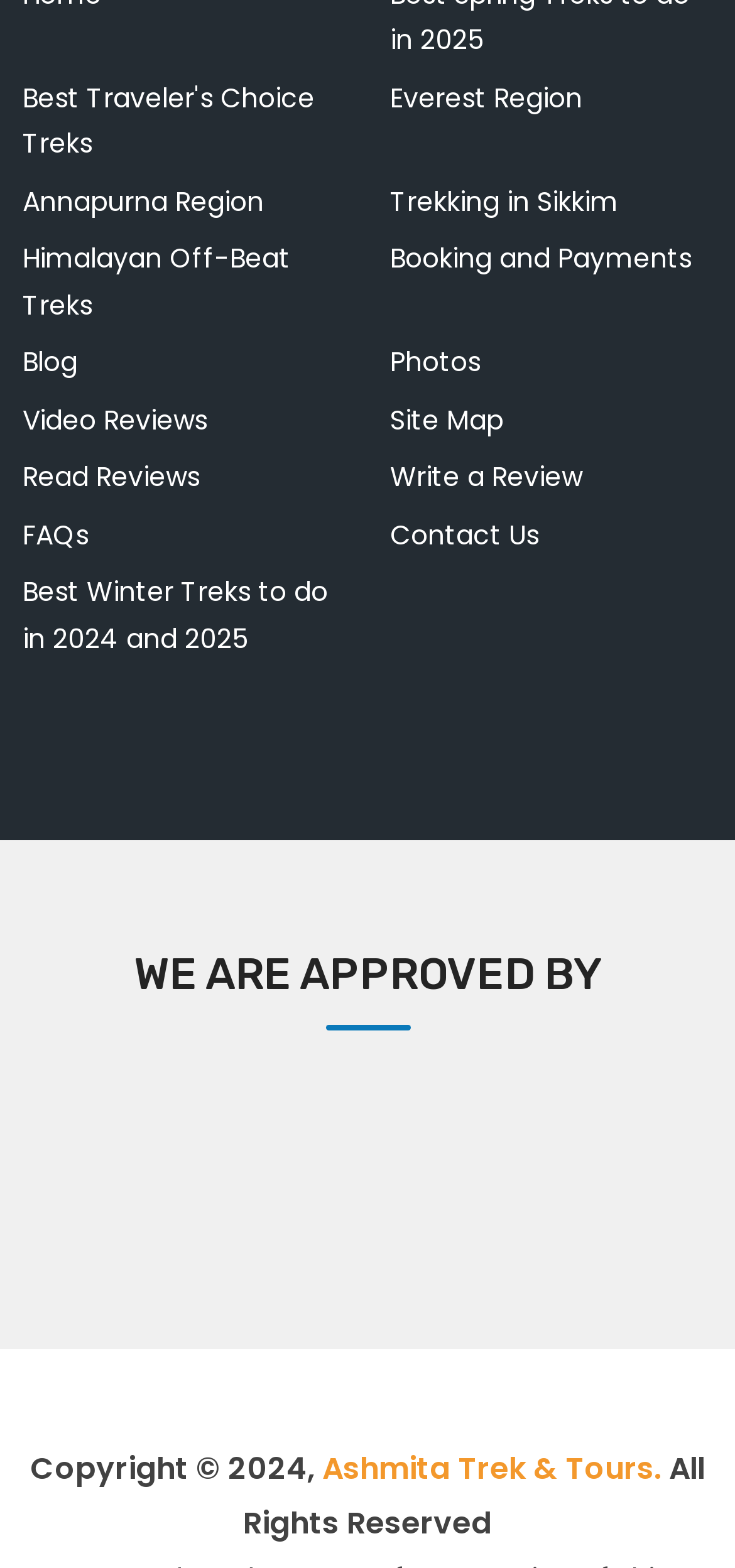Can you specify the bounding box coordinates of the area that needs to be clicked to fulfill the following instruction: "Contact Us"?

[0.531, 0.327, 0.733, 0.356]